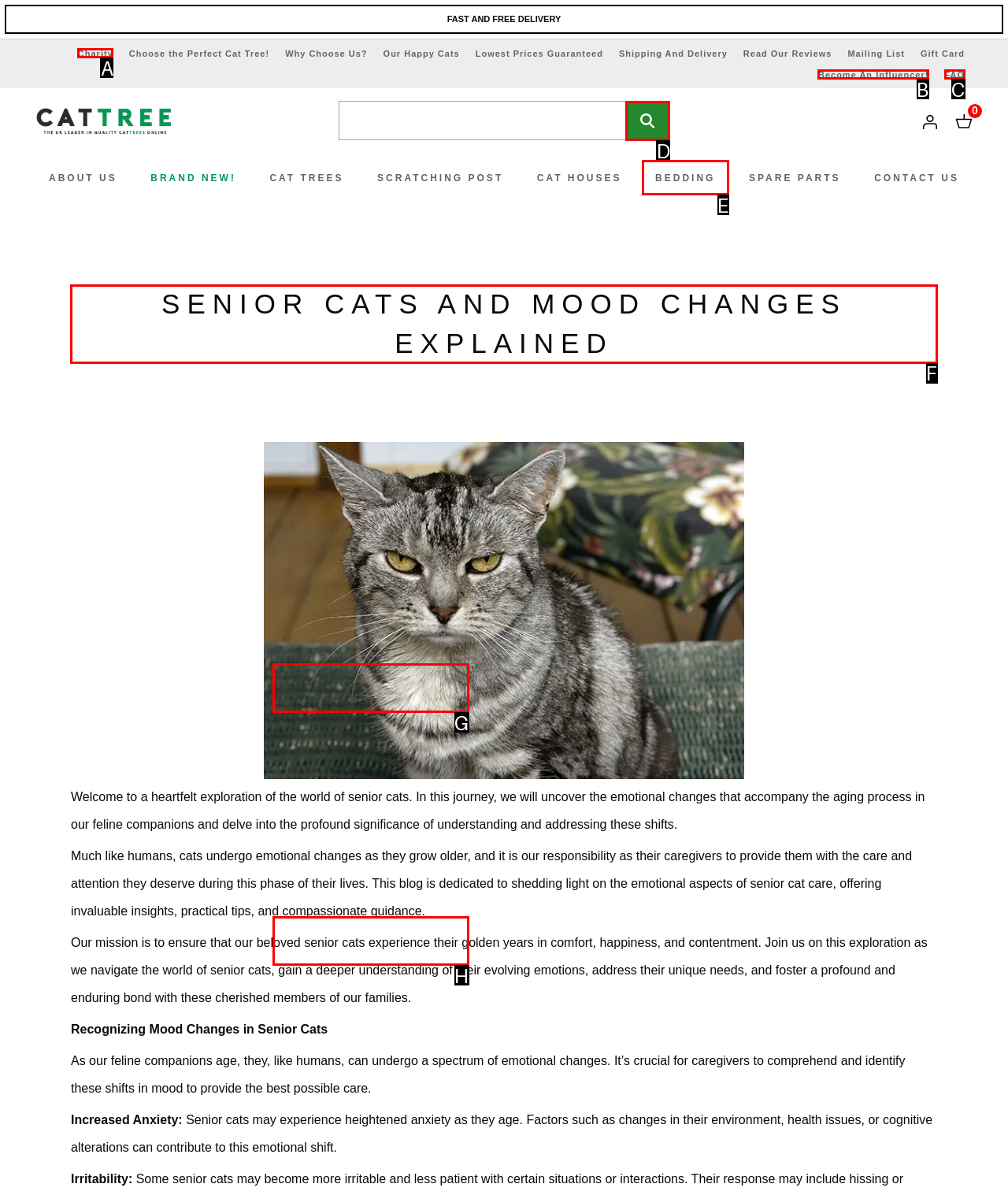Which option should be clicked to execute the task: Learn about senior cats and mood changes?
Reply with the letter of the chosen option.

F